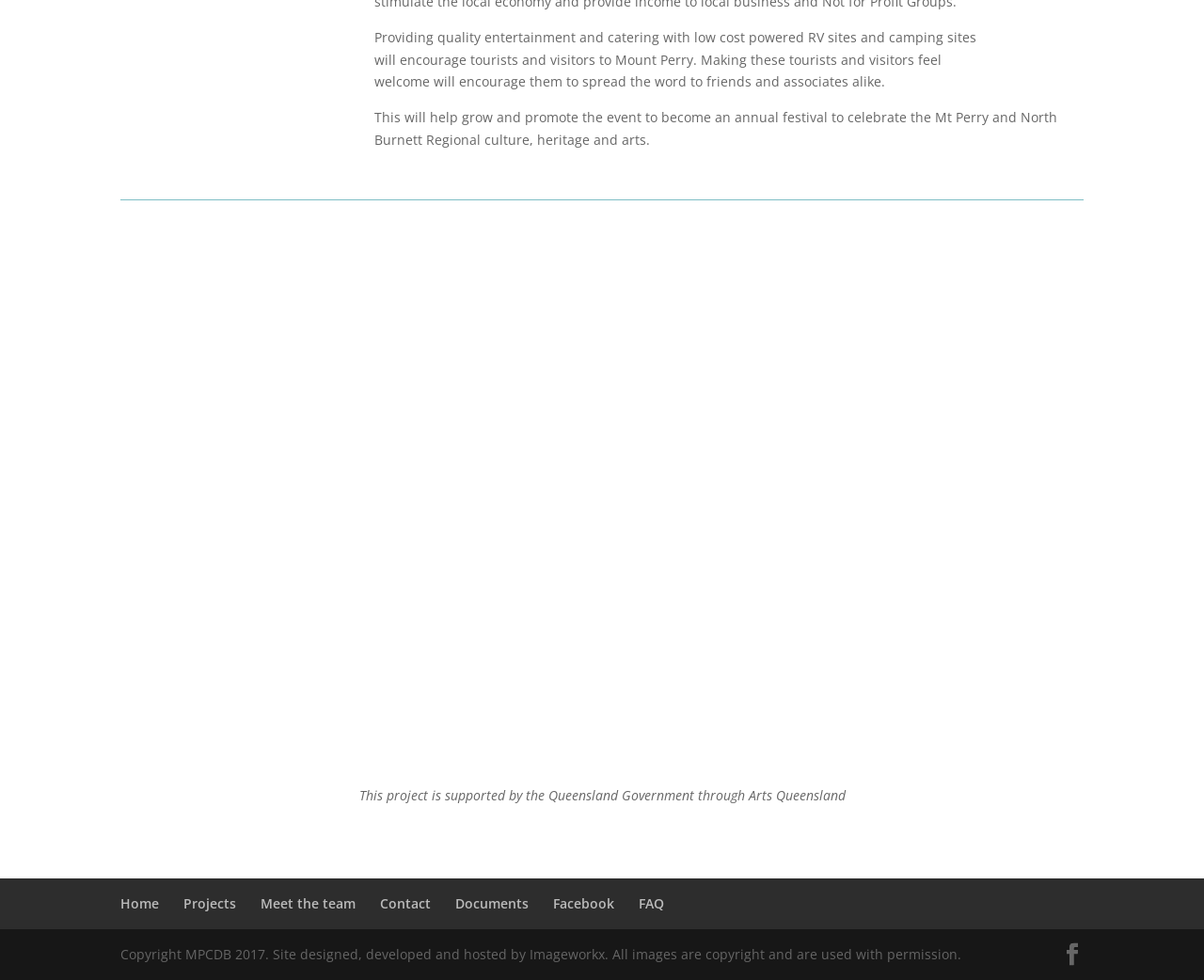Can you specify the bounding box coordinates for the region that should be clicked to fulfill this instruction: "Click on Home".

[0.1, 0.913, 0.132, 0.931]